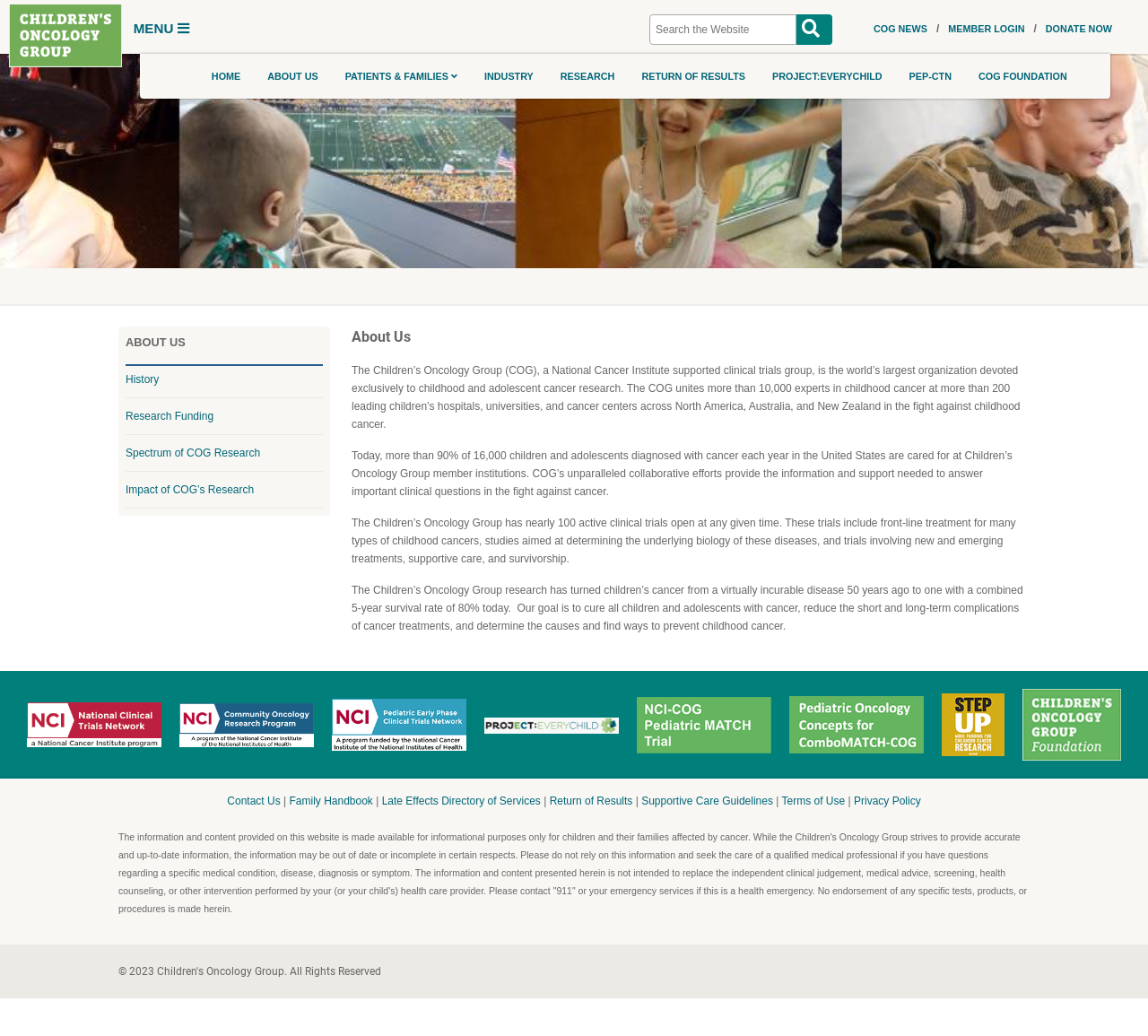What is the current survival rate of children with cancer?
Please answer the question with a detailed response using the information from the screenshot.

The current survival rate of children with cancer can be found in the fourth paragraph of the main content, which states that 'The Children’s Oncology Group research has turned children’s cancer from a virtually incurable disease 50 years ago to one with a combined 5-year survival rate of 80% today'.